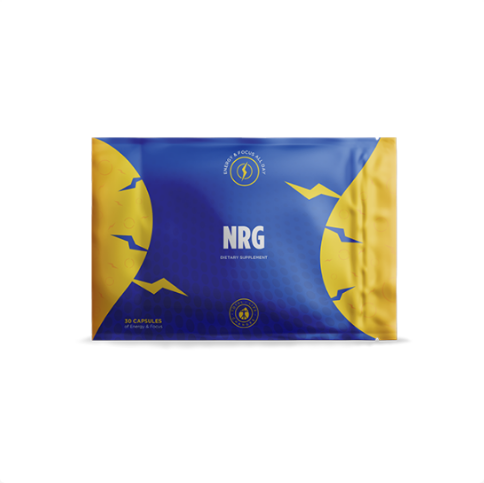Review the image closely and give a comprehensive answer to the question: How many caplets are in the package?

The number of caplets in the package is 30, as indicated by the text '30 CAPLETS' displayed below the product name 'NRG' on the packaging.